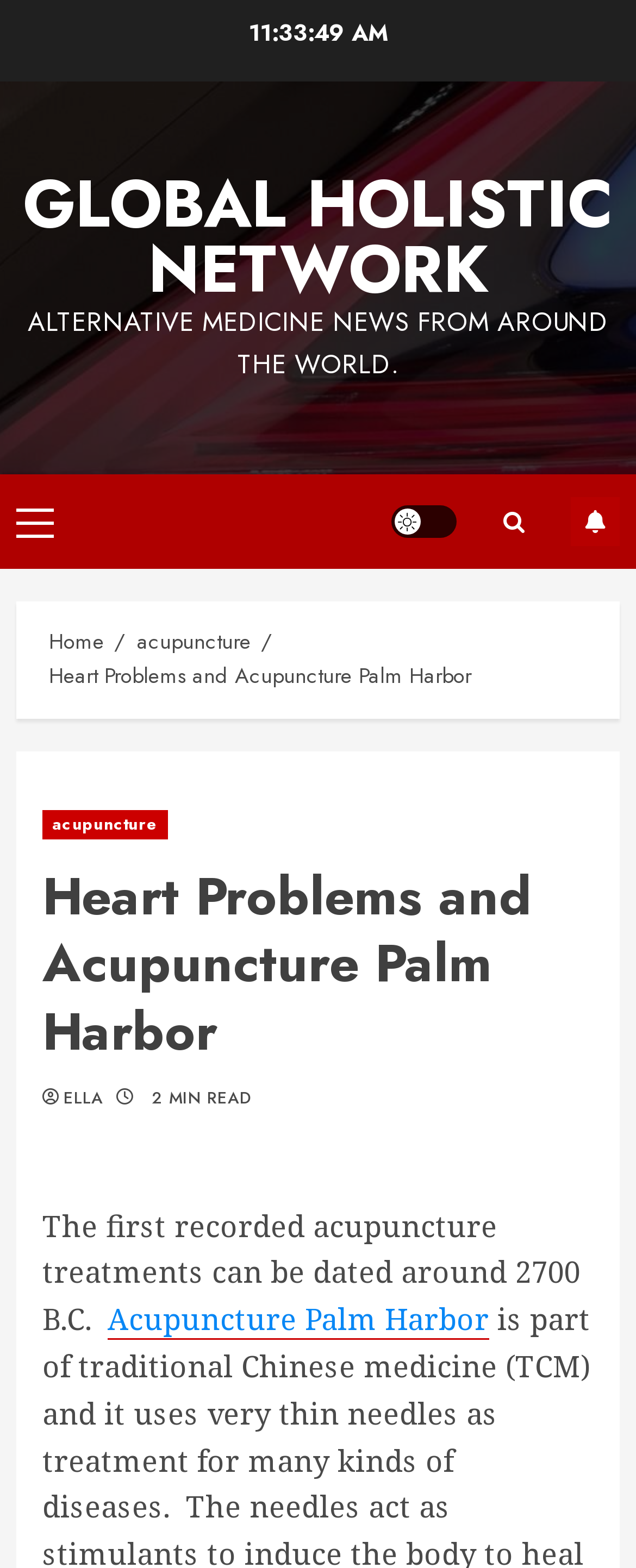Based on the image, provide a detailed and complete answer to the question: 
What is the estimated reading time of the article?

The estimated reading time of the article is displayed below the heading element and is labeled '2 MIN READ'.